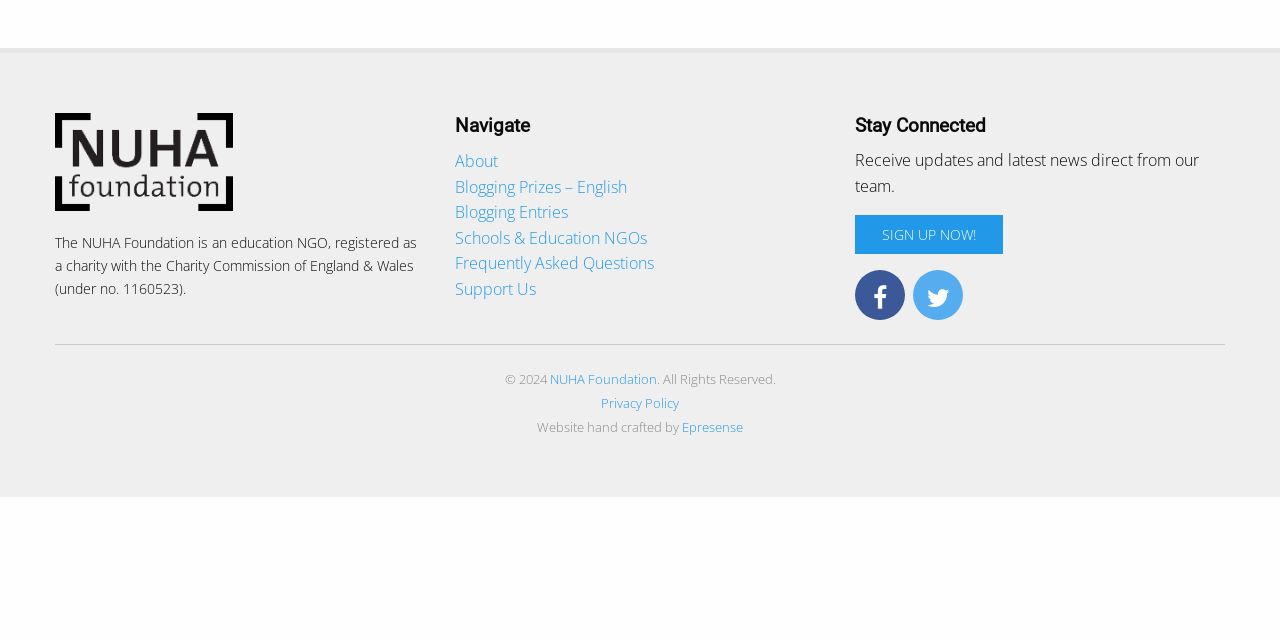Identify the bounding box coordinates for the UI element described as: "Sign up now!".

[0.668, 0.337, 0.784, 0.397]